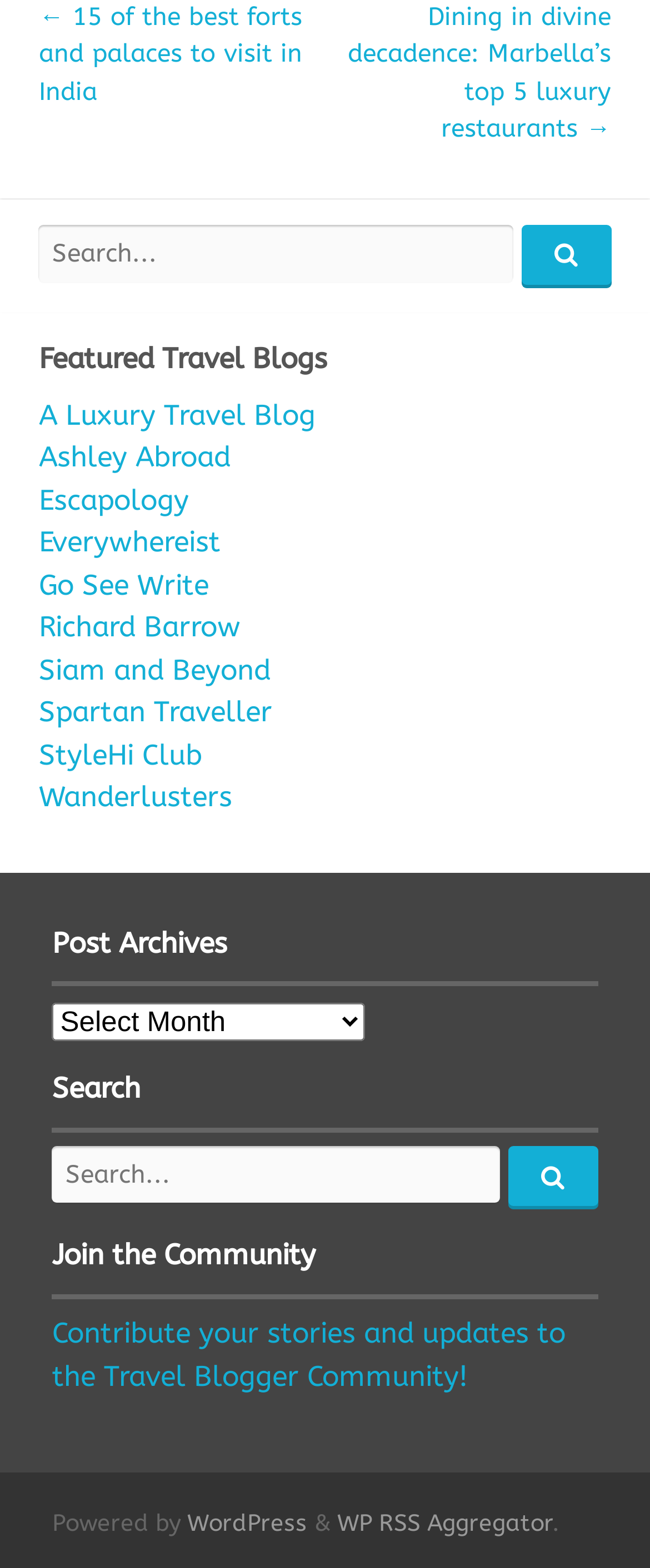Pinpoint the bounding box coordinates of the element to be clicked to execute the instruction: "go to home page".

None